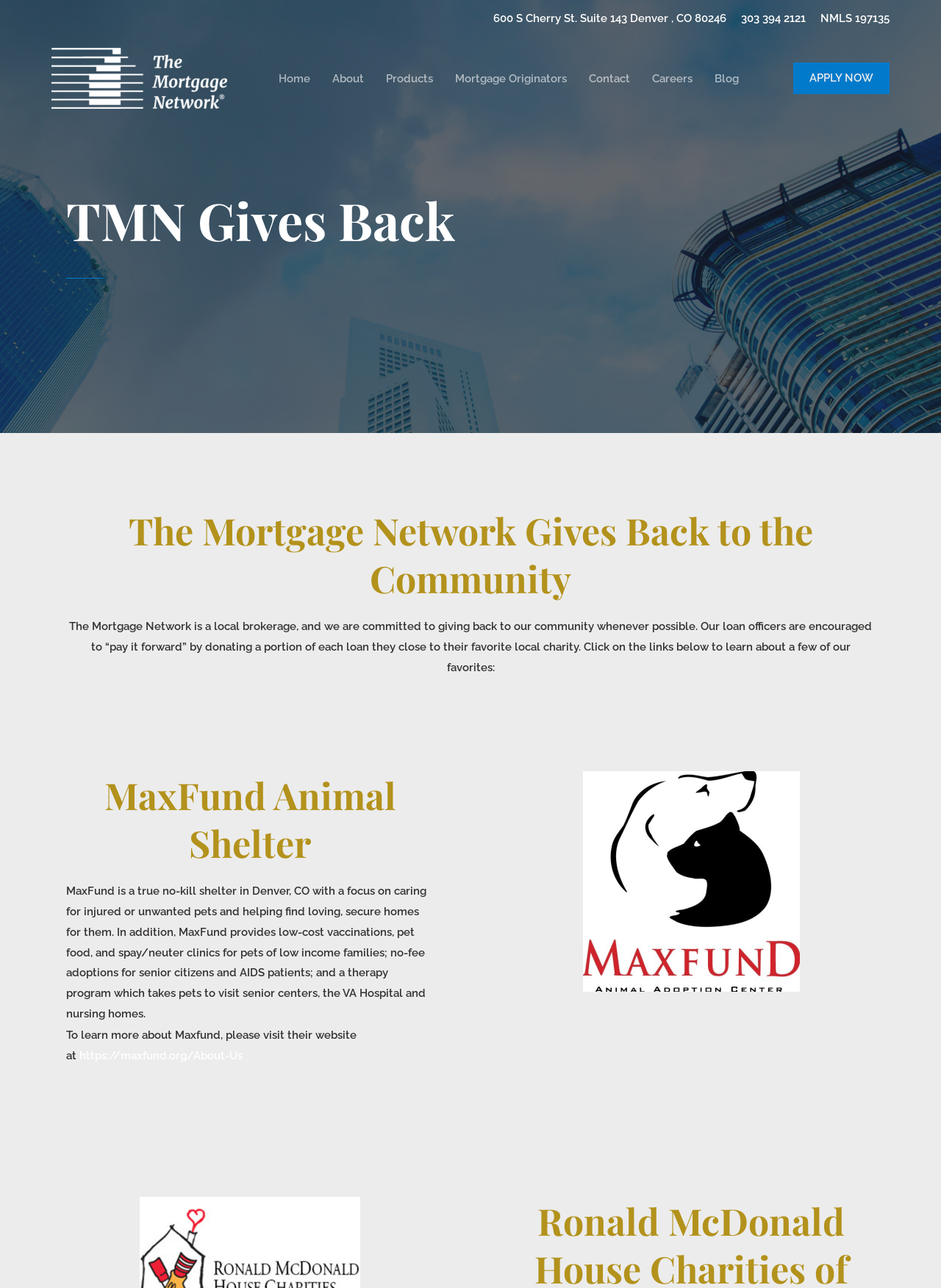Please answer the following question as detailed as possible based on the image: 
What is the address of The Mortgage Network?

I found the address by looking at the static text element at the top of the webpage, which contains the address '600 S Cherry St. Suite 143 Denver, CO 80246'.